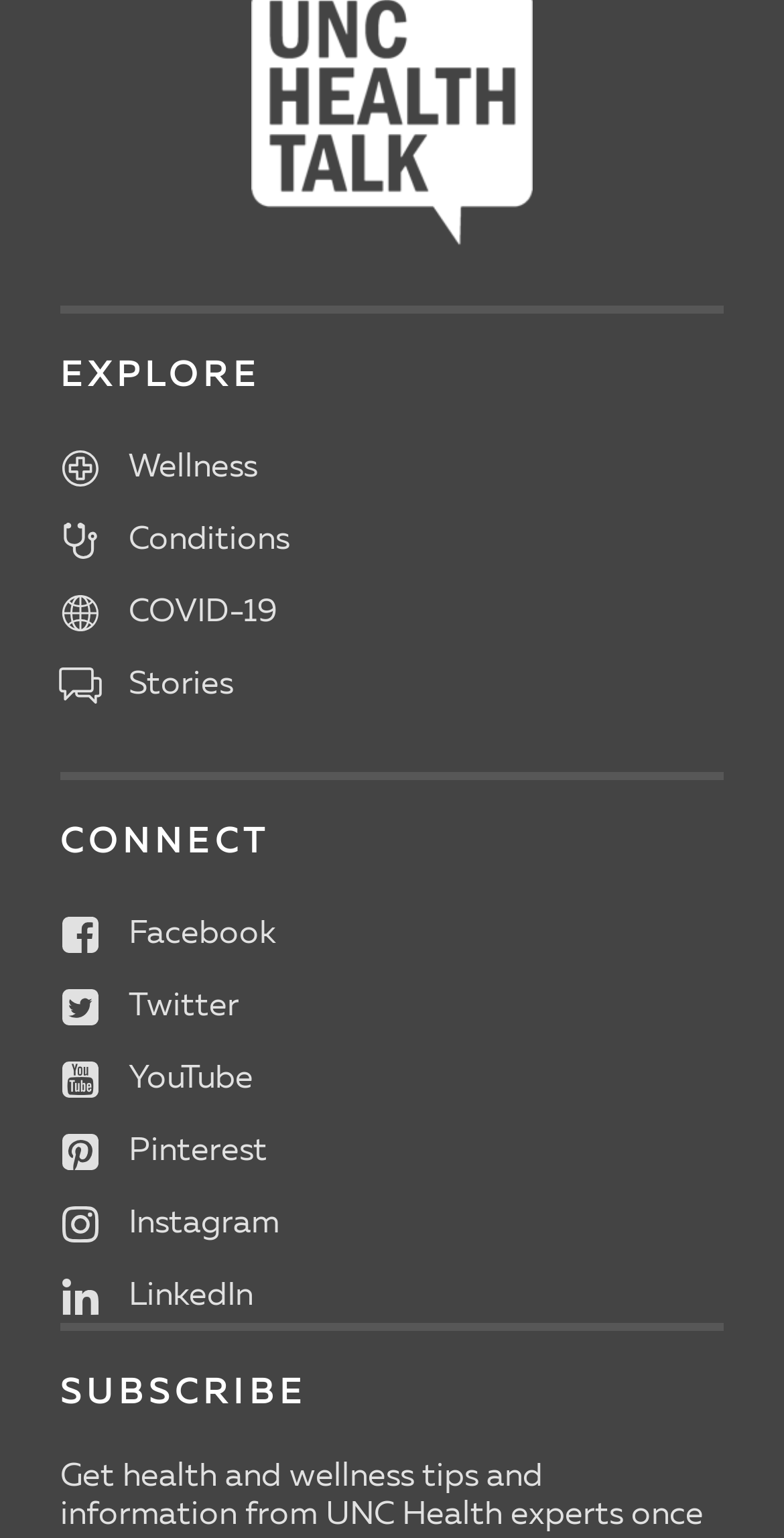Please find the bounding box coordinates of the element that needs to be clicked to perform the following instruction: "Subscribe to the newsletter". The bounding box coordinates should be four float numbers between 0 and 1, represented as [left, top, right, bottom].

[0.077, 0.892, 0.923, 0.923]